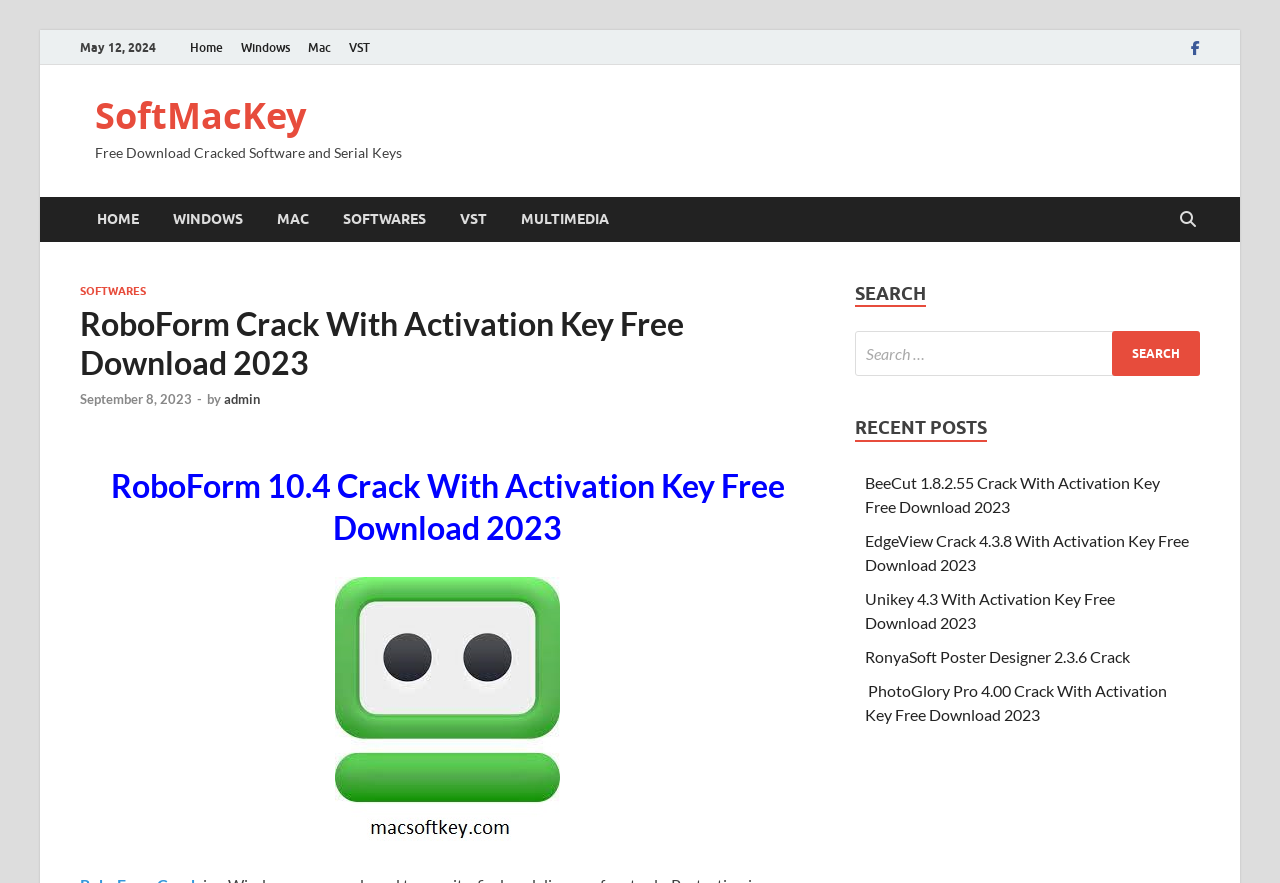Give a one-word or one-phrase response to the question: 
What is the purpose of the search box?

To search for software